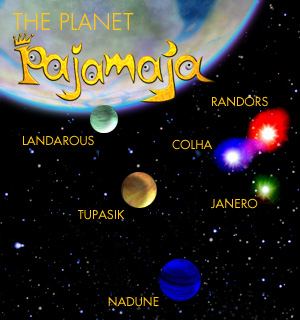What is the color of the celestial body named Janero?
Using the visual information, answer the question in a single word or phrase.

Green